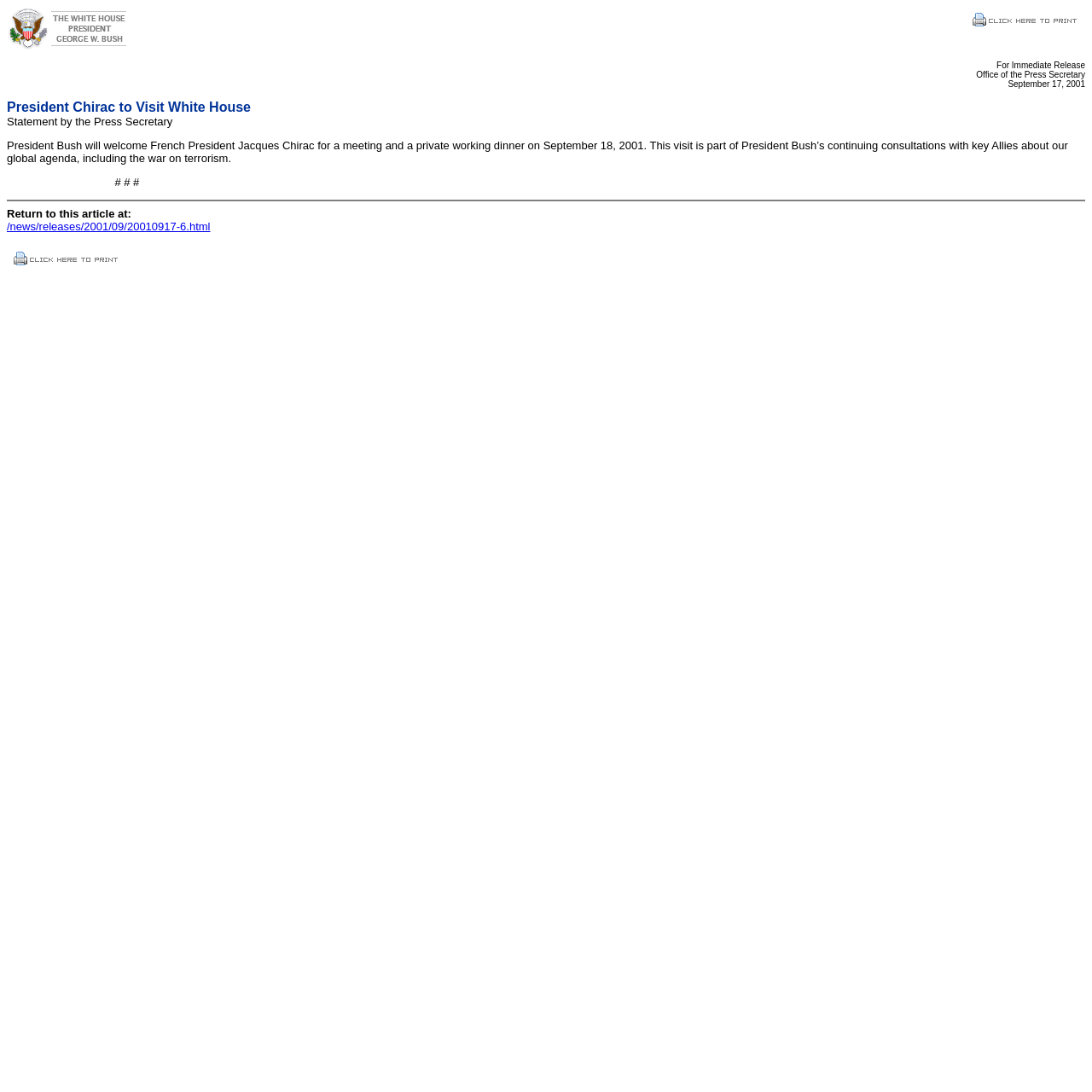Analyze the image and deliver a detailed answer to the question: What is the name of the president visiting the White House?

I found this answer by reading the text in the StaticText element with the bounding box coordinates [0.006, 0.127, 0.978, 0.151], which states 'President Bush will welcome French President Jacques Chirac for a meeting and a private working dinner on September 18, 2001.'